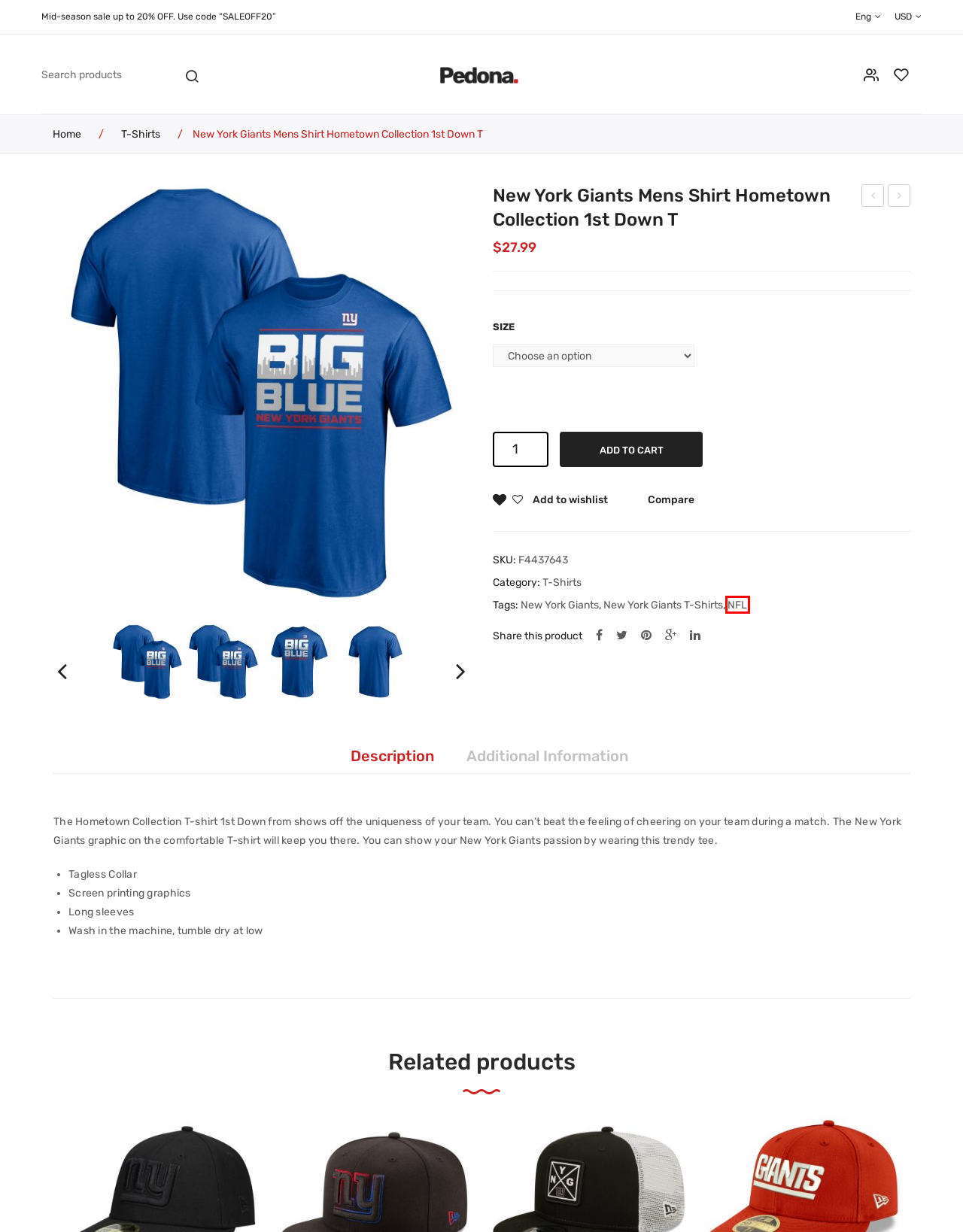Look at the screenshot of a webpage that includes a red bounding box around a UI element. Select the most appropriate webpage description that matches the page seen after clicking the highlighted element. Here are the candidates:
A. New York Giants T-Shirts - New York Giants Jerseys | New York Giants T-shirts | New York Giants Hats
B. New York Giants Jerseys | New York Giants T-shirts | New York Giants Hats
C. New York Giants Women's Neck T Primary Logo V | newygshop.com
D. NFL - New York Giants Jerseys | New York Giants T-shirts | New York Giants Hats
E. Shopping Cart - New York Giants Jerseys | New York Giants T-shirts | New York Giants Hats
F. T-Shirts - New York Giants Jerseys | New York Giants T-shirts | New York Giants Hats
G. New York Giants - New York Giants Jerseys | New York Giants T-shirts | New York Giants Hats
H. New York Giants Mens Shirt Team Lockup Logo T | newygshop.com

D